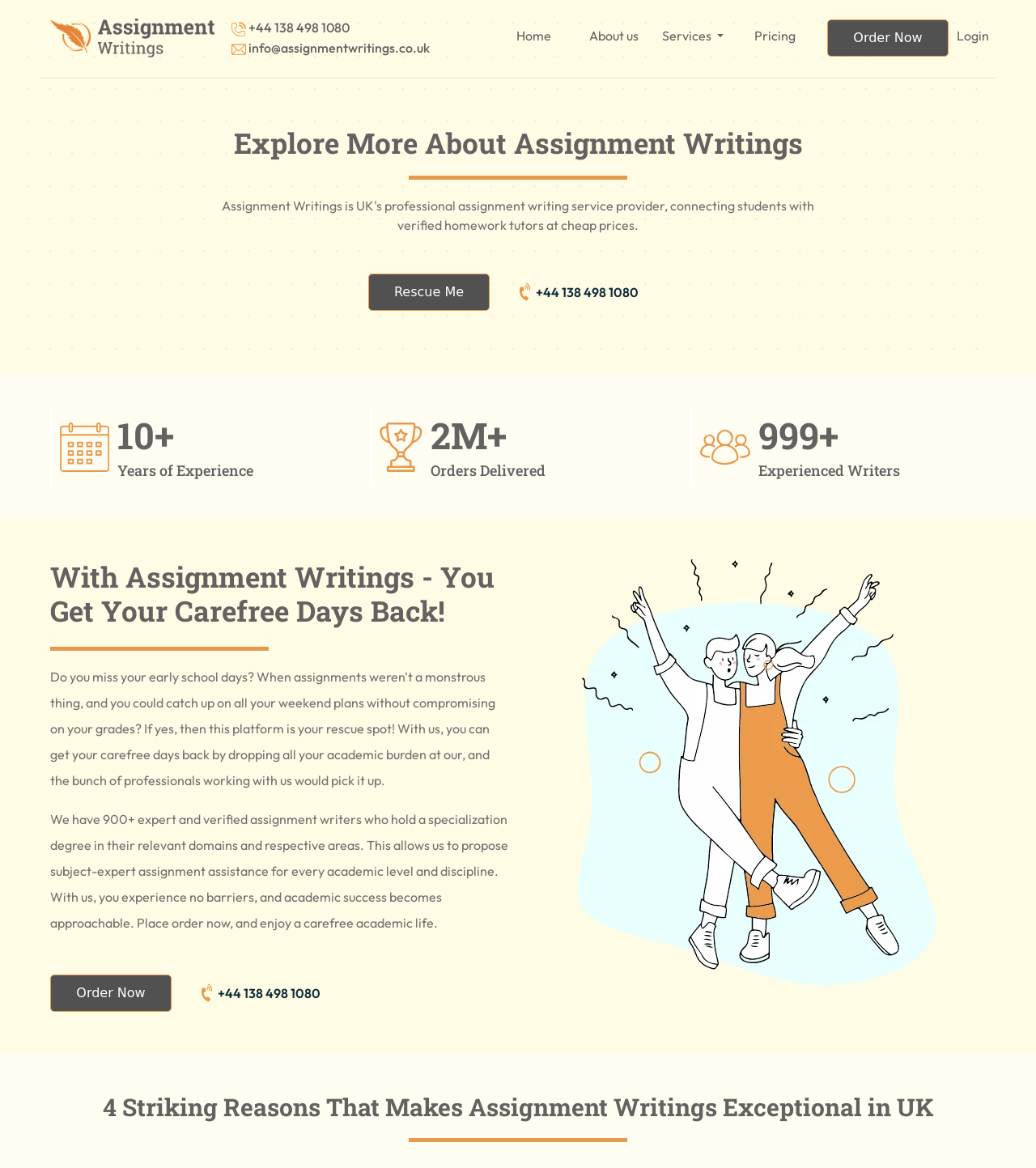Determine the bounding box coordinates of the section to be clicked to follow the instruction: "View services". The coordinates should be given as four float numbers between 0 and 1, formatted as [left, top, right, bottom].

[0.639, 0.017, 0.712, 0.044]